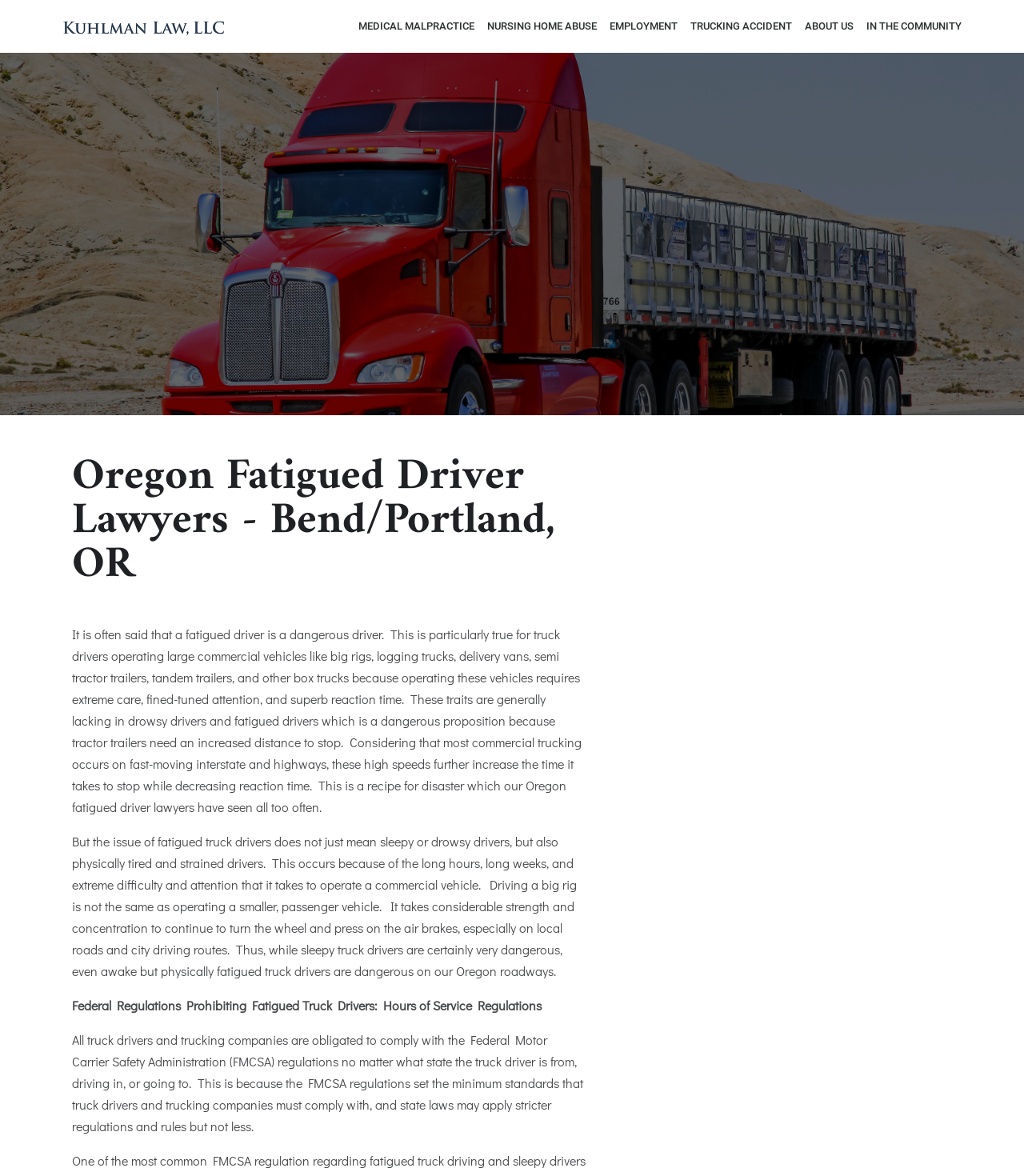Extract the main title from the webpage and generate its text.

Oregon Fatigued Driver Lawyers - Bend/Portland, OR